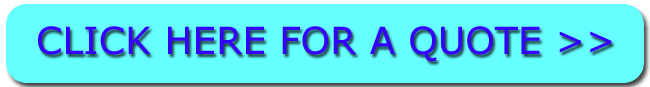Using the information in the image, give a comprehensive answer to the question: 
What service is the button related to?

The button is strategically positioned to draw the attention of users seeking quotes for tree surgery services in the Stevenage area, indicating that it is related to tree surgery services.